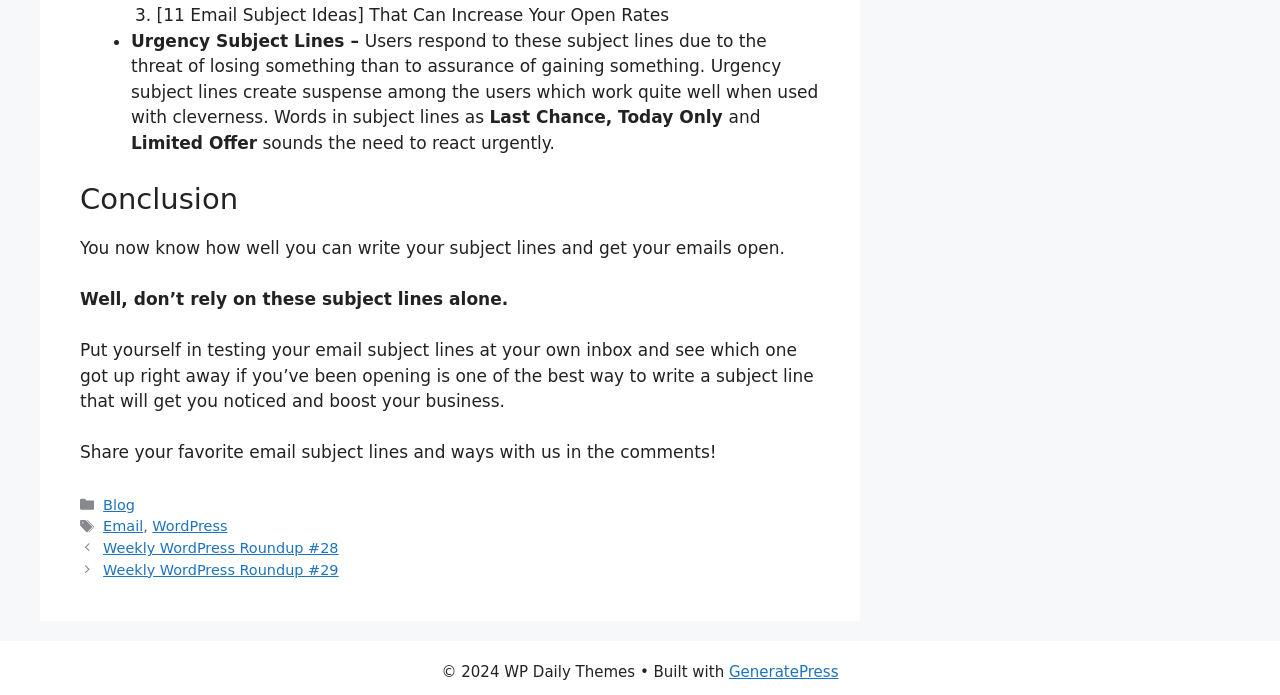Provide your answer in one word or a succinct phrase for the question: 
What is the purpose of the webpage?

To provide email subject line ideas